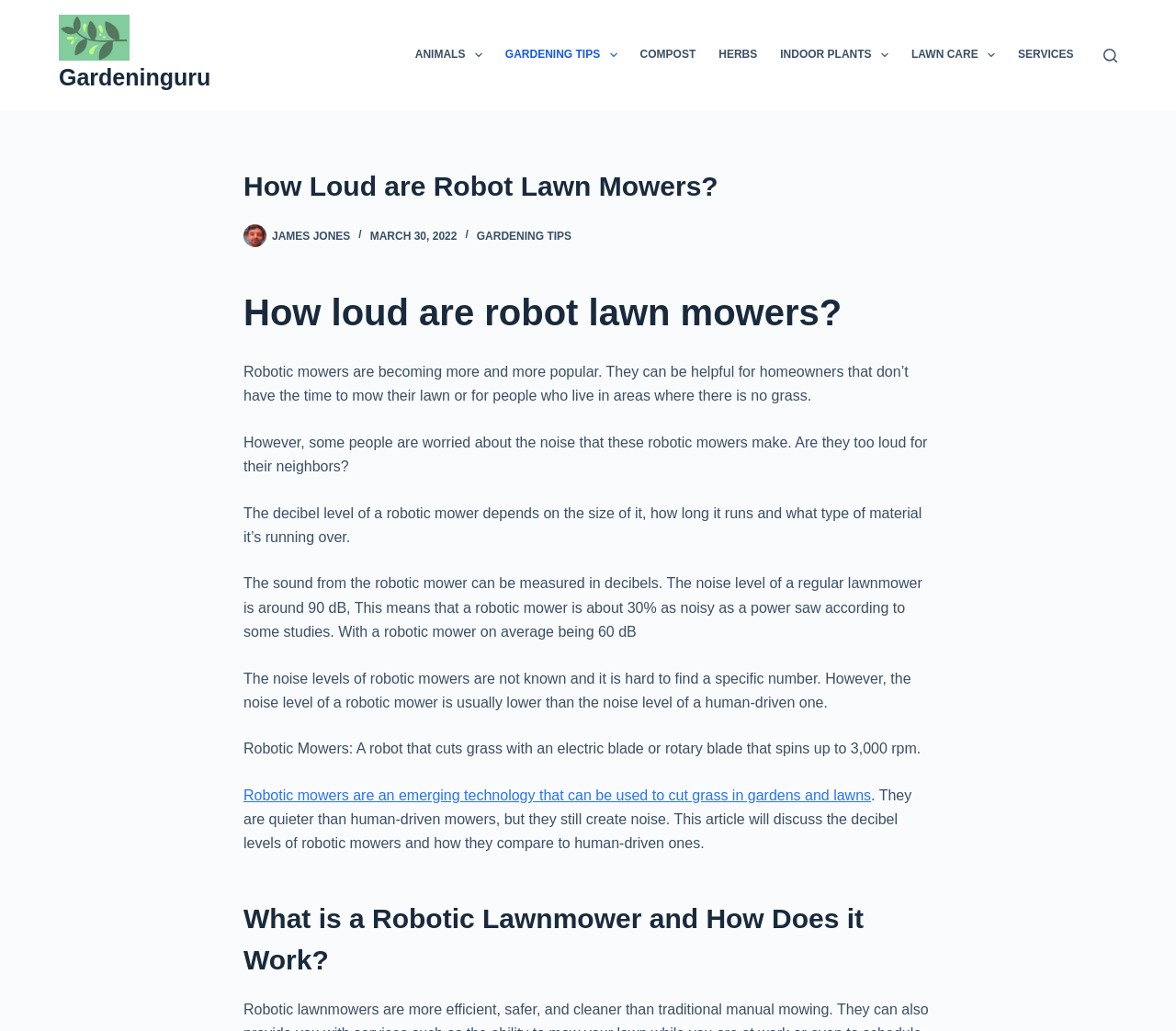What is the topic of the article?
Please analyze the image and answer the question with as much detail as possible.

The topic of the article can be determined by reading the heading 'How Loud are Robot Lawn Mowers?' and the static text 'Robotic mowers are becoming more and more popular...' which indicates that the article is about robot lawn mowers.